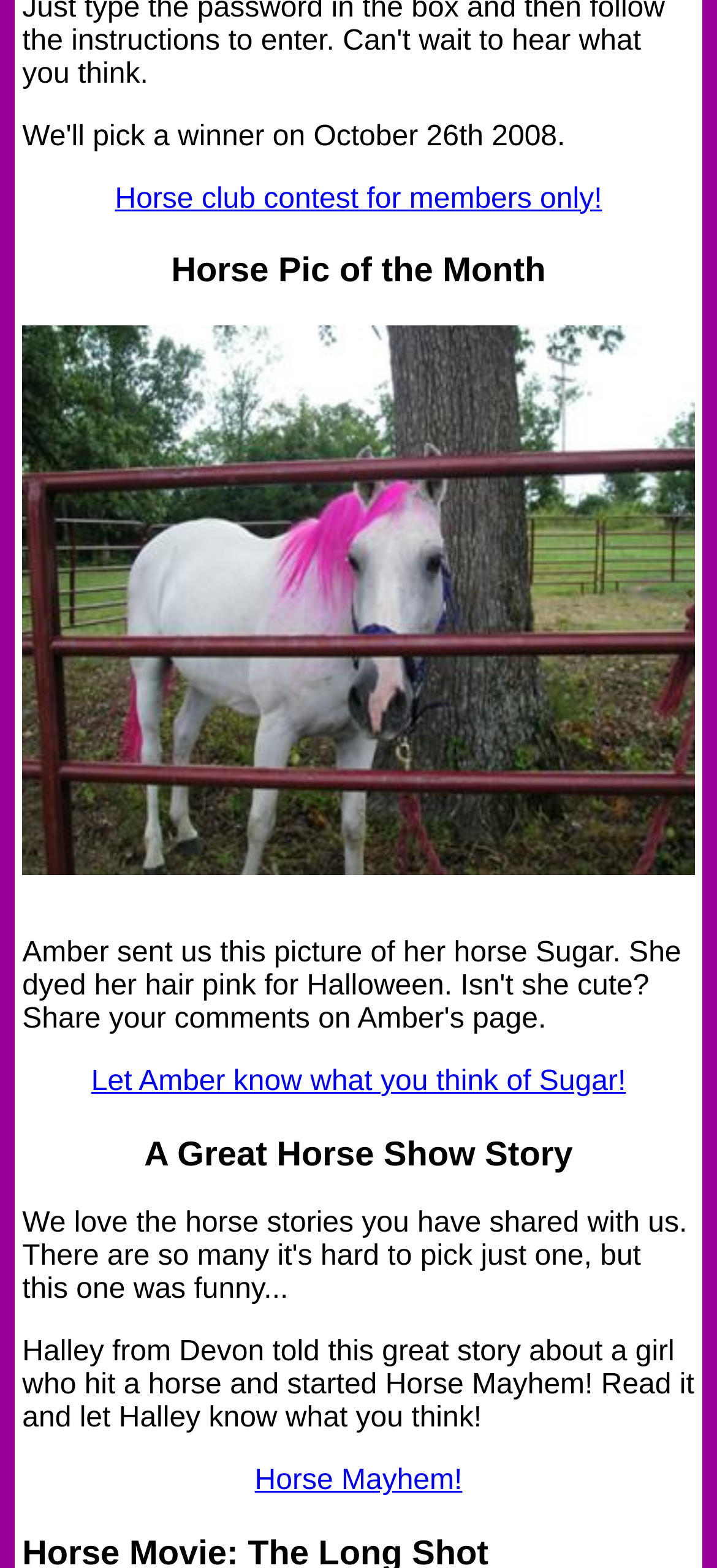Who is mentioned in the story about Horse Mayhem? Observe the screenshot and provide a one-word or short phrase answer.

A girl